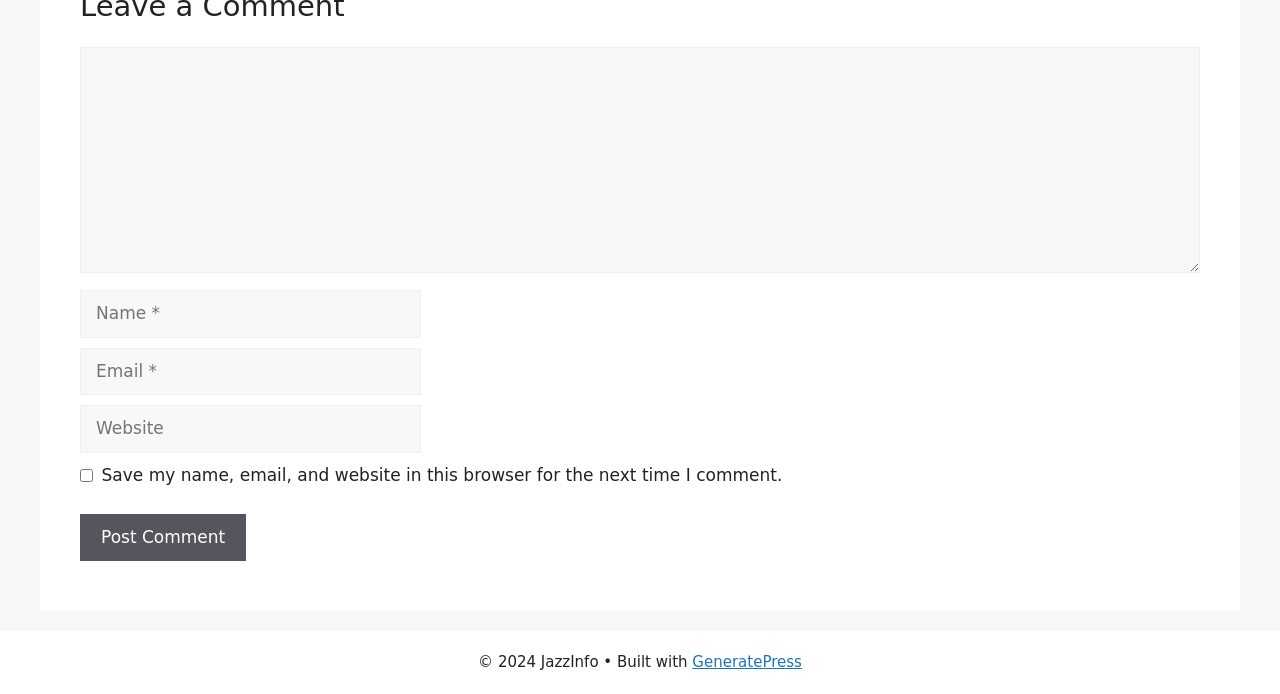How many textboxes are required in the form?
Please provide a single word or phrase answer based on the image.

3